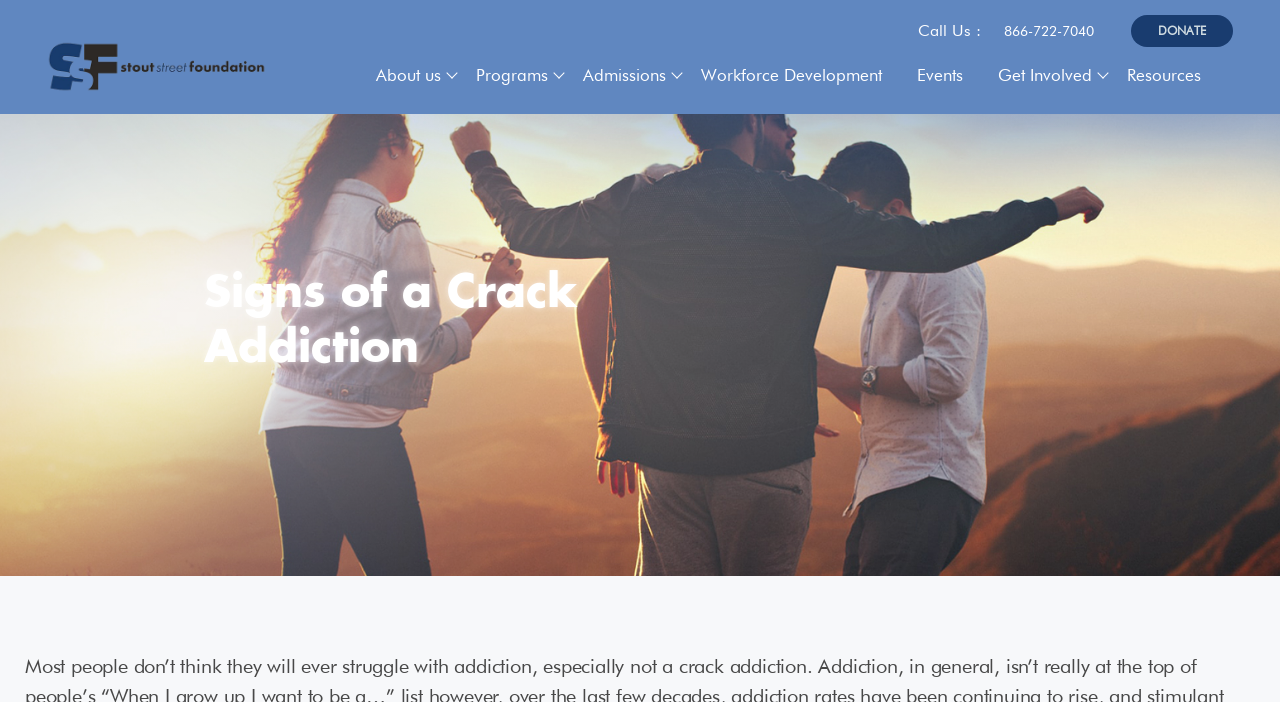Given the element description Workforce Development, specify the bounding box coordinates of the corresponding UI element in the format (top-left x, top-left y, bottom-right x, bottom-right y). All values must be between 0 and 1.

[0.534, 0.074, 0.702, 0.141]